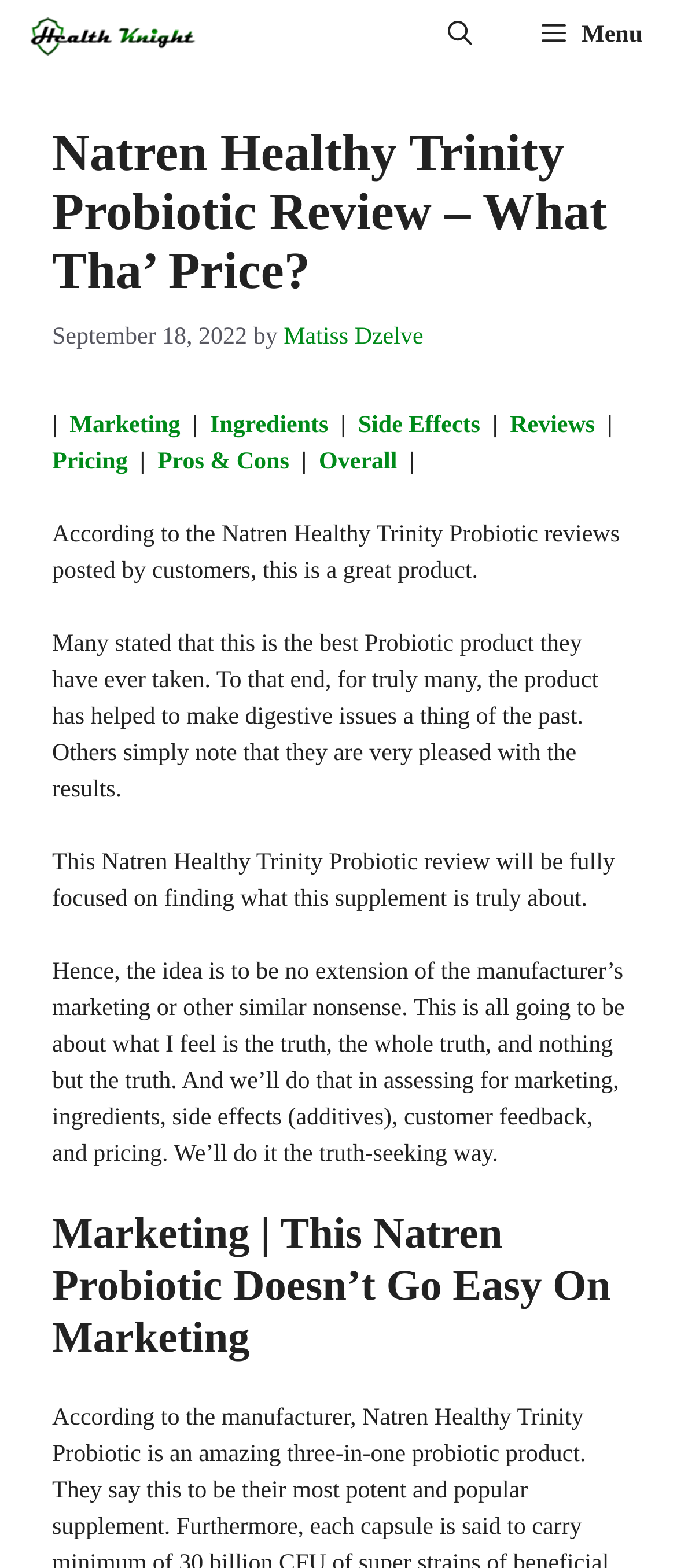Highlight the bounding box coordinates of the element that should be clicked to carry out the following instruction: "Read the 'Marketing' section". The coordinates must be given as four float numbers ranging from 0 to 1, i.e., [left, top, right, bottom].

[0.103, 0.263, 0.266, 0.28]